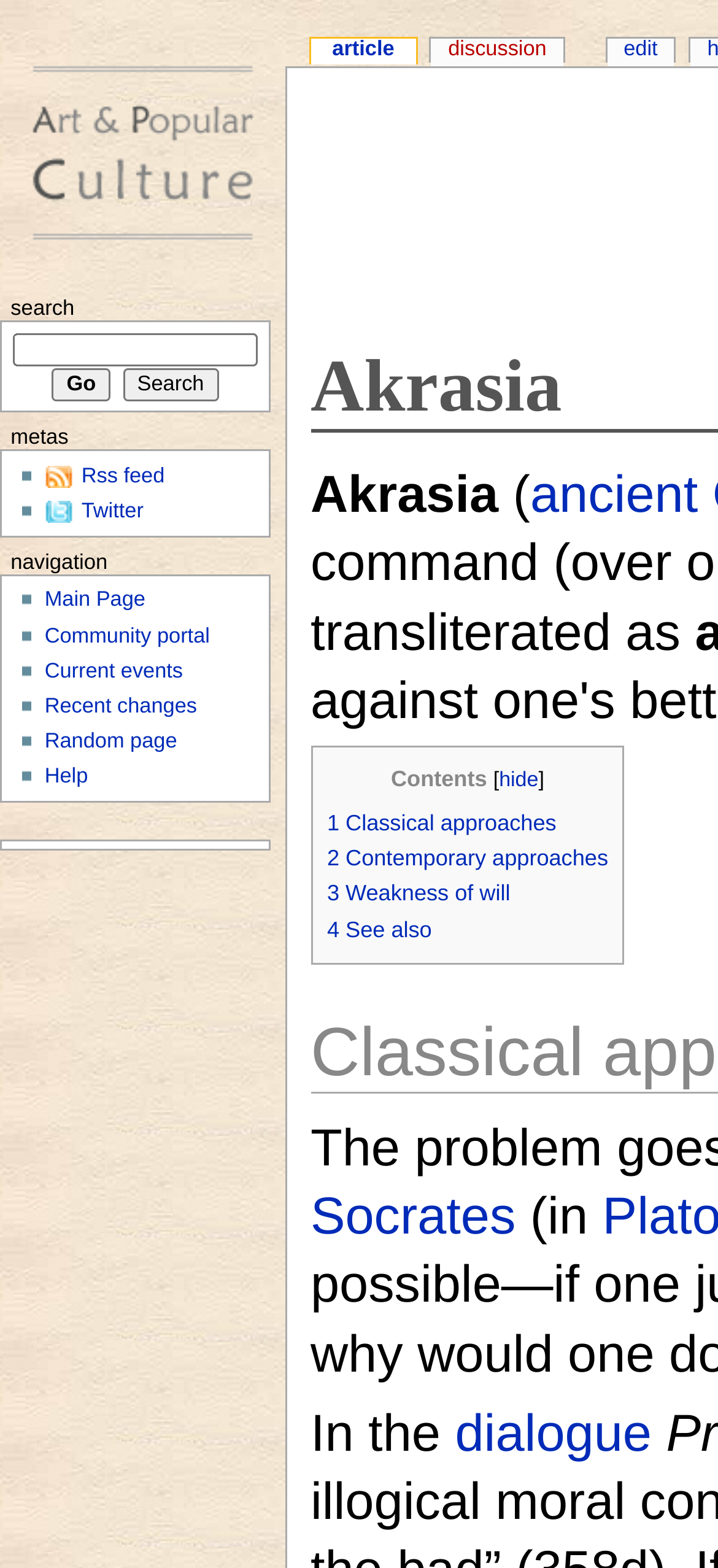Determine the bounding box coordinates for the area you should click to complete the following instruction: "Click on the Lead page link".

None